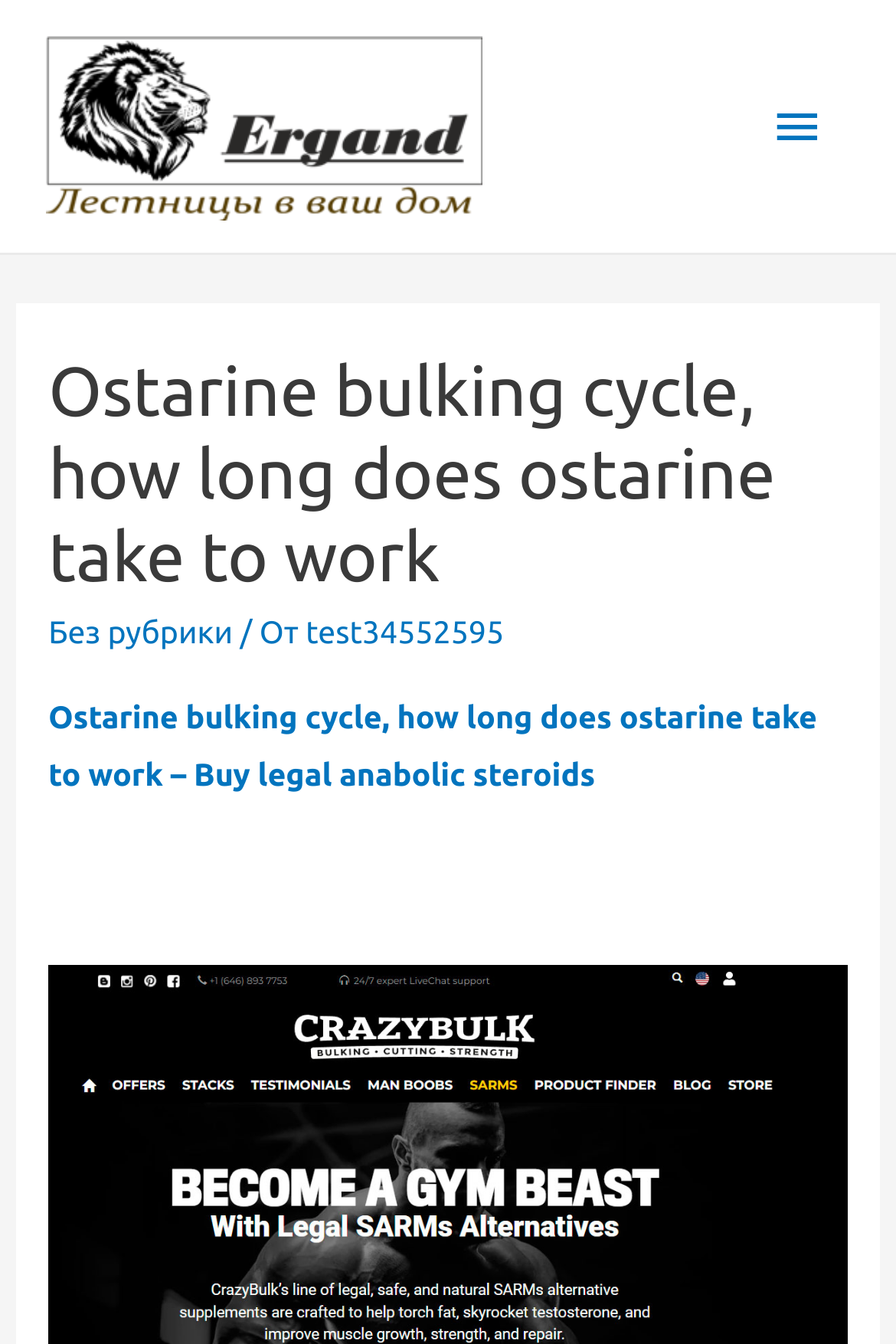How many links are in the article?
Look at the image and answer with only one word or phrase.

3